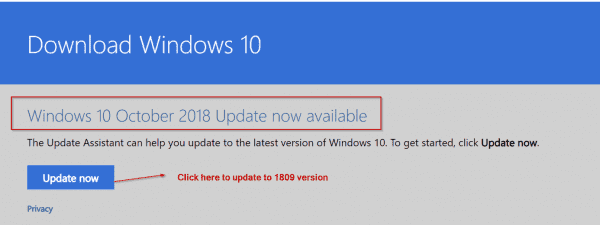Paint a vivid picture with your description of the image.

The image showcases an informational webpage titled "Download Windows 10," prominently announcing the availability of the "Windows 10 October 2018 Update." The header draws attention to the update, stating that it is now accessible. Below this message, the page includes a brief description indicating that the Update Assistant can help users upgrade to this latest version of Windows 10. A bold blue button labeled "Update now" invites users to initiate the update process. Additionally, there’s a red-highlighted note instructing users to click on the button to proceed with updating to the 1809 version, emphasizing the ease of access to this software enhancement. This image effectively communicates important details regarding the update and guides users on how to take action.